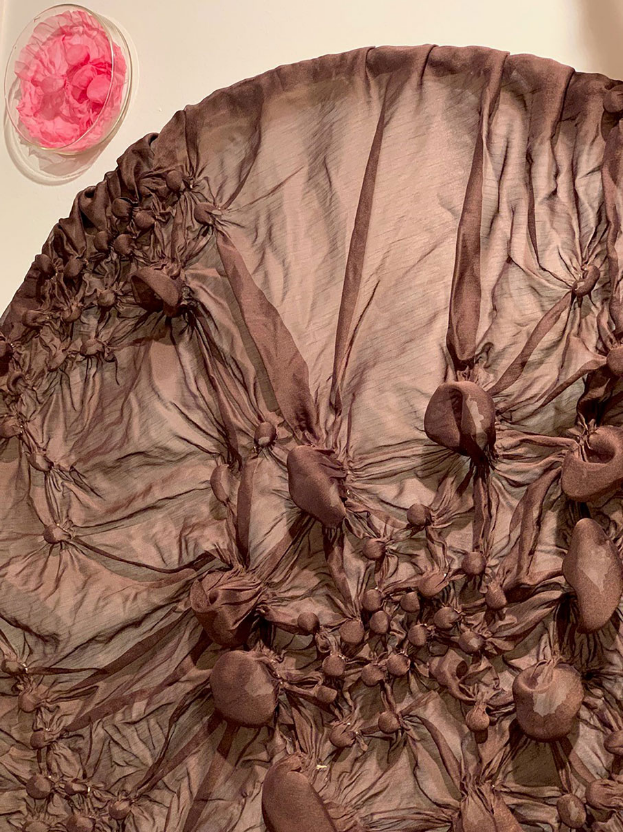Give an elaborate caption for the image.

This captivating installation piece, titled "Breath" by artist Chrys Zantis, features an intricate composition made from chiffon fabric. The artwork showcases delicate knots and forms, creating a rich texture that plays with light and shadow. Each gathered section forms soft, rounded shapes, giving a sense of movement and fluidity. The piece is complemented by a subtle palette of earthy brown tones, enhancing its organic feel. Above the fabric artwork, a circular dish containing soft pink layers adds a contrasting pop of color, drawing viewers' eyes and inviting contemplation on the interplay of materials. This piece was presented as part of the Asia Pacific Architecture Festival, reflecting on themes of structure and softness in contemporary art.